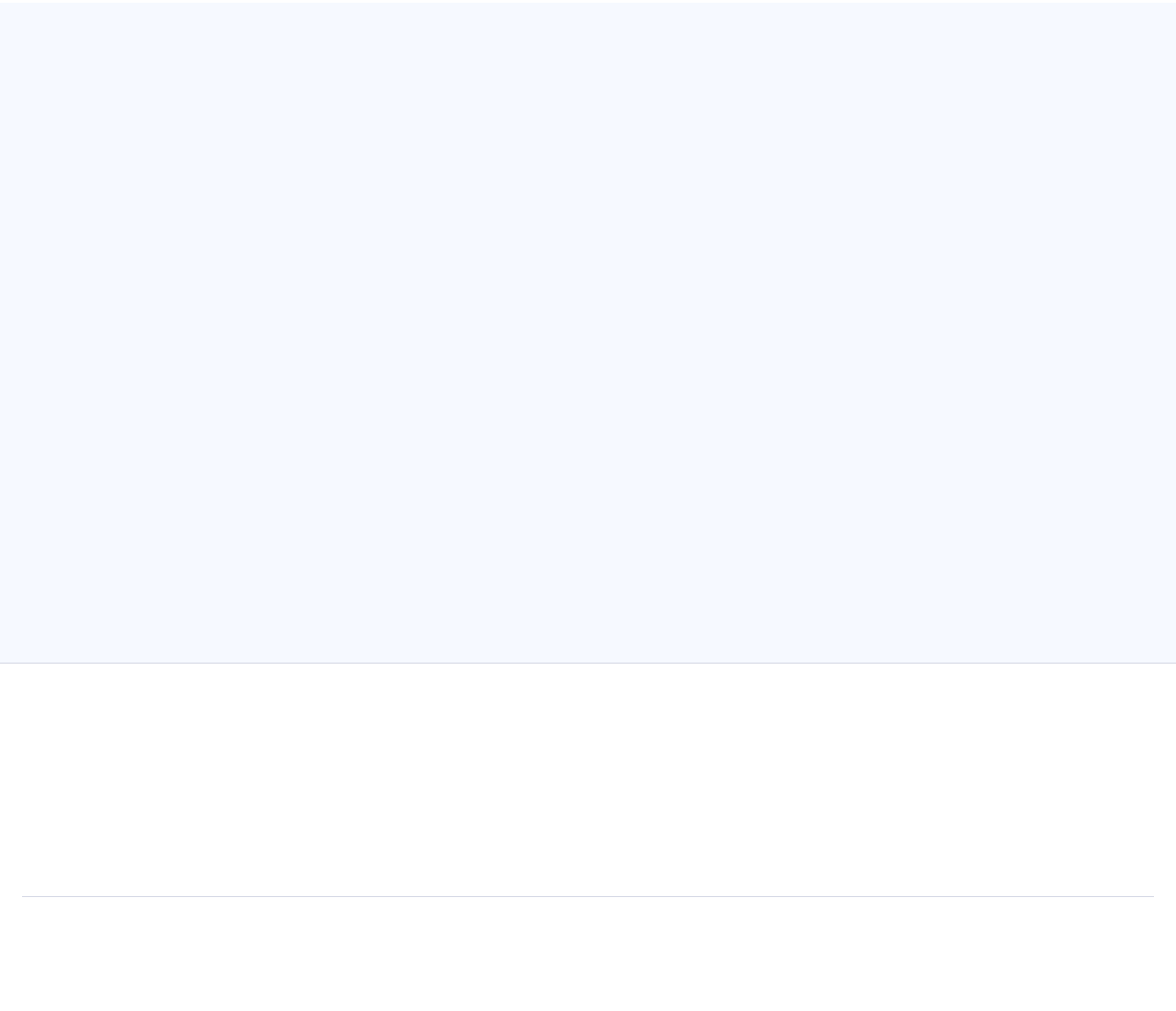Specify the bounding box coordinates of the area to click in order to execute this command: 'Click the 'previous slide' button'. The coordinates should consist of four float numbers ranging from 0 to 1, and should be formatted as [left, top, right, bottom].

[0.838, 0.17, 0.876, 0.214]